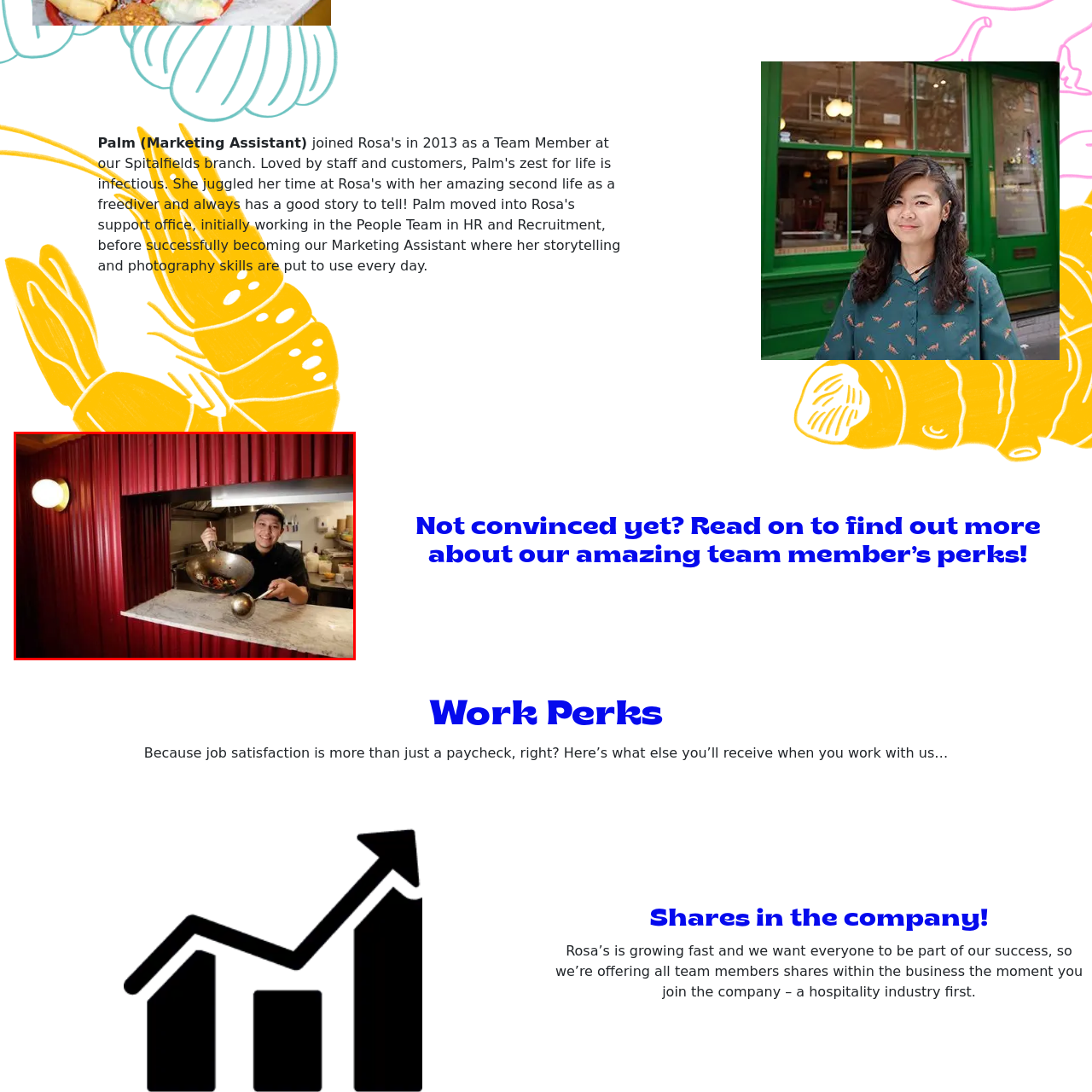Illustrate the image within the red boundary with a detailed caption.

In this inviting image, a chef stands at a service window, showcasing a vibrant dish in a large wok. He beams with enthusiasm, holding up the wok with one hand while wielding a serving spoon in the other, ready to offer a delicious meal. The backdrop reveals a bustling kitchen, where various culinary preparations are in progress. The space is framed by warm red corrugated panels, adding a touch of modern flair, and a soft, glowing light fixture enhances the cozy atmosphere. This scene captures the passion and energy of the culinary arts, promising an inviting dining experience for patrons.